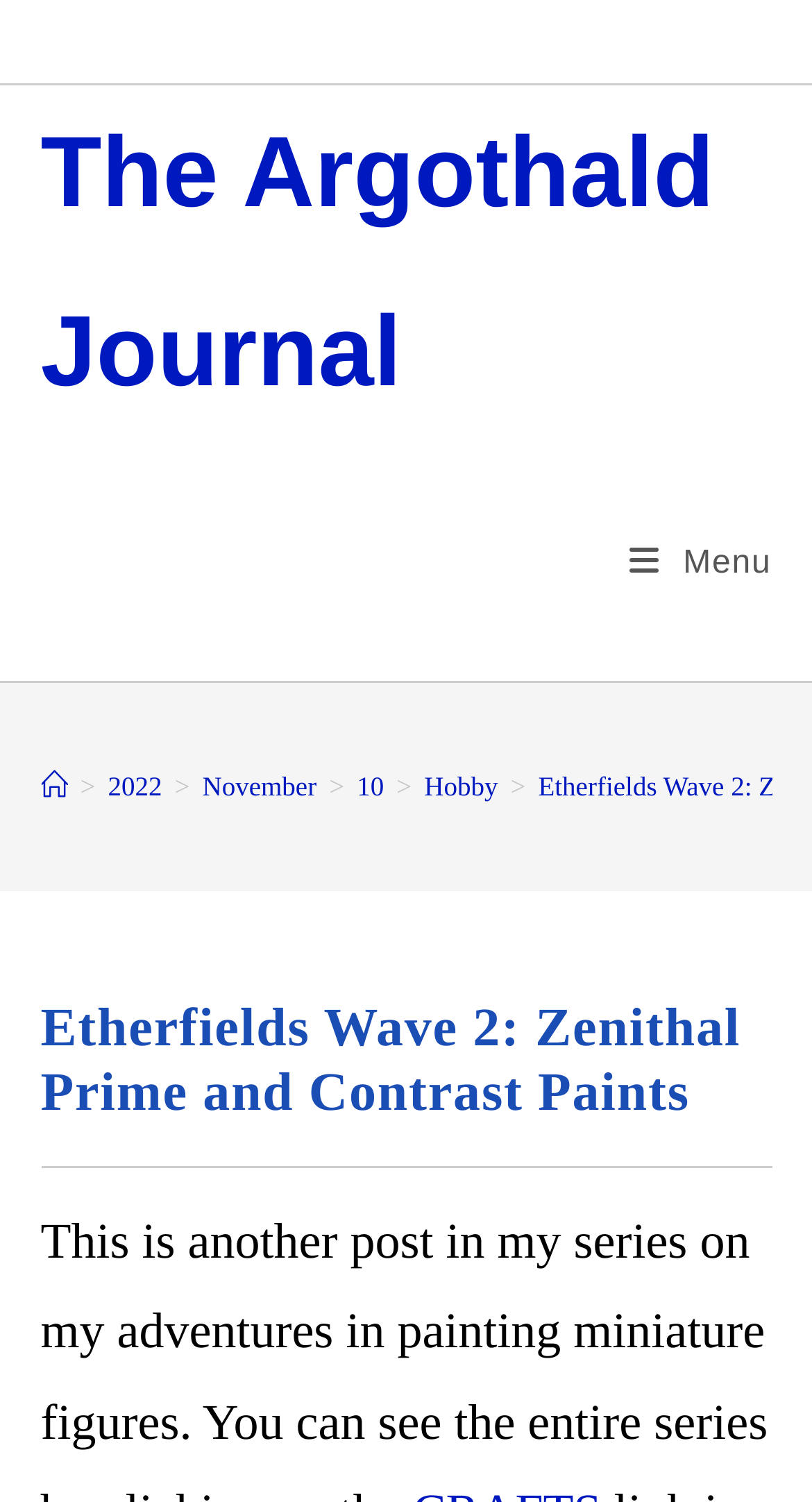Is there a mobile menu on the webpage?
Using the information from the image, give a concise answer in one word or a short phrase.

Yes